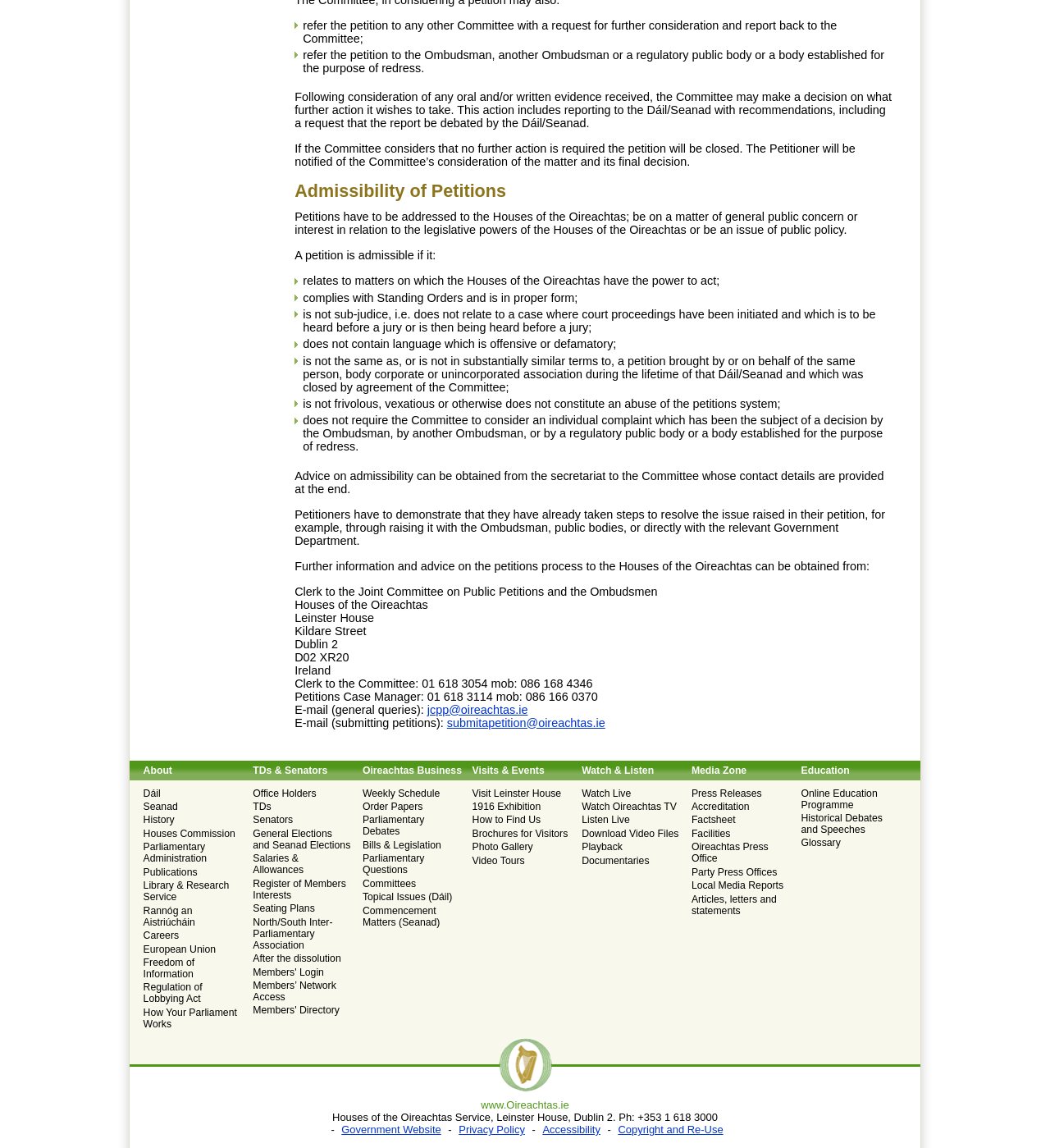Locate the bounding box coordinates of the UI element described by: "Historical Debates and Speeches". Provide the coordinates as four float numbers between 0 and 1, formatted as [left, top, right, bottom].

[0.763, 0.708, 0.84, 0.728]